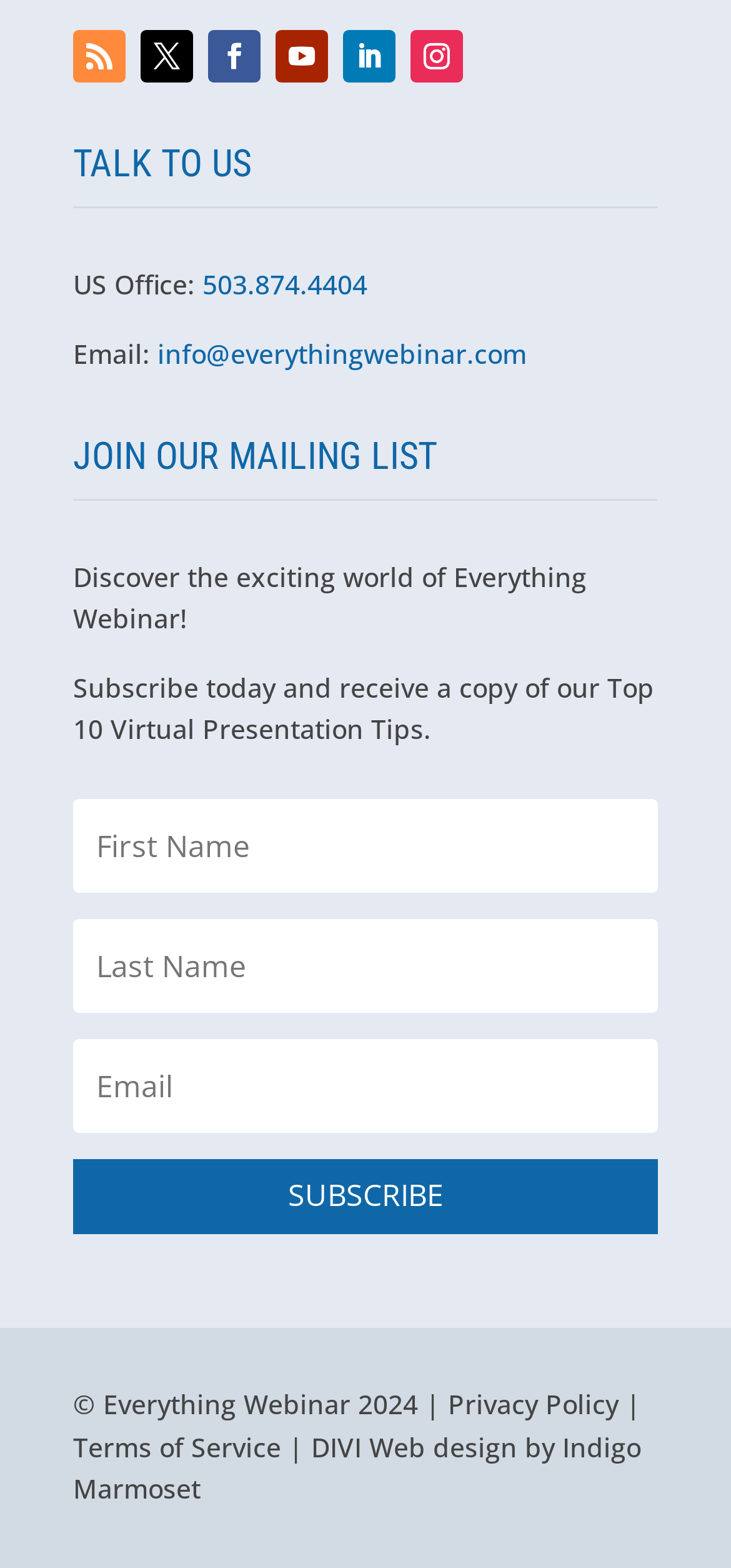Find and specify the bounding box coordinates that correspond to the clickable region for the instruction: "View the privacy policy".

[0.613, 0.884, 0.846, 0.907]